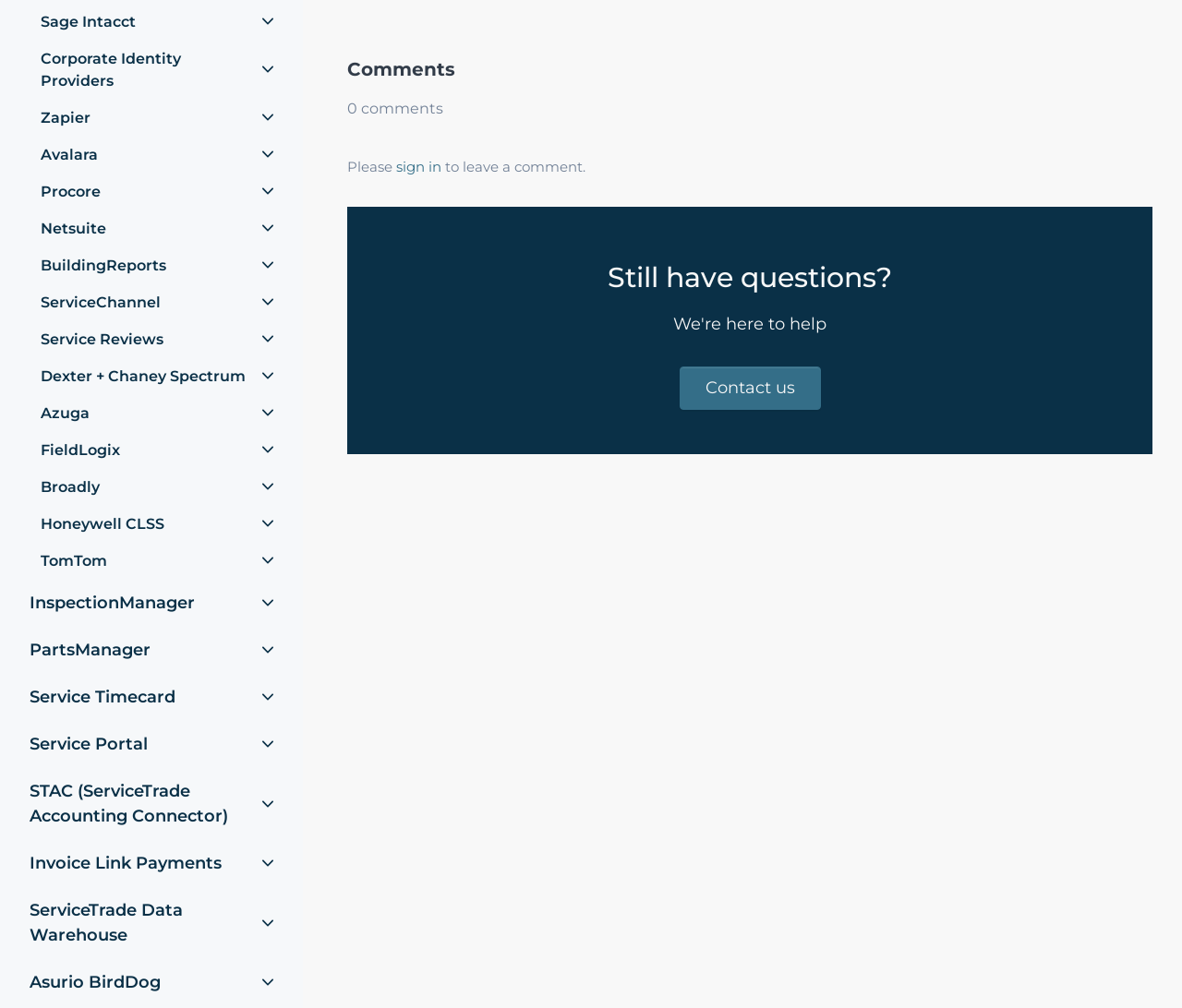What is the purpose of the button with no text? Using the information from the screenshot, answer with a single word or phrase.

to expand or collapse